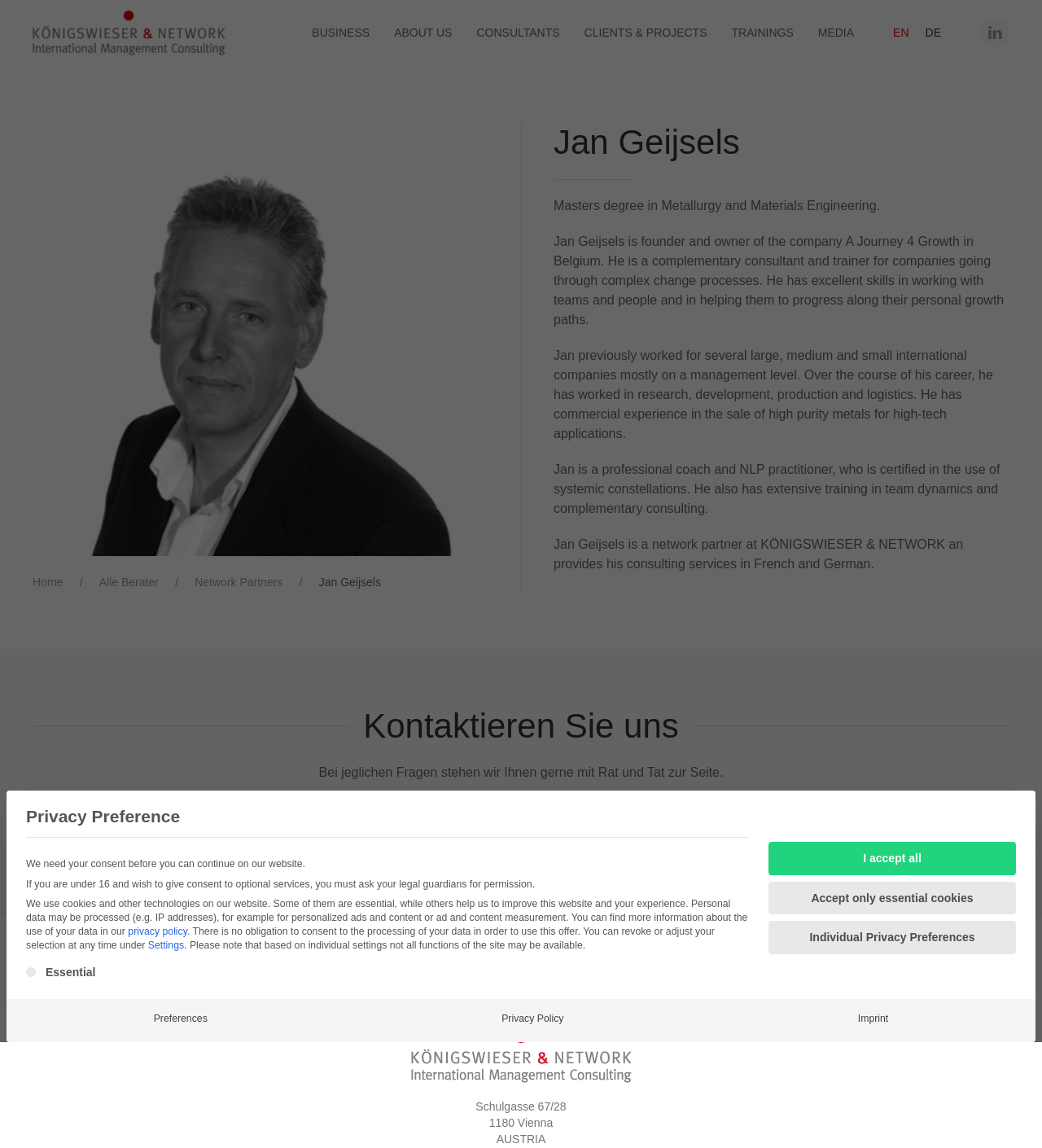Please predict the bounding box coordinates (top-left x, top-left y, bottom-right x, bottom-right y) for the UI element in the screenshot that fits the description: Settings

[0.142, 0.818, 0.177, 0.828]